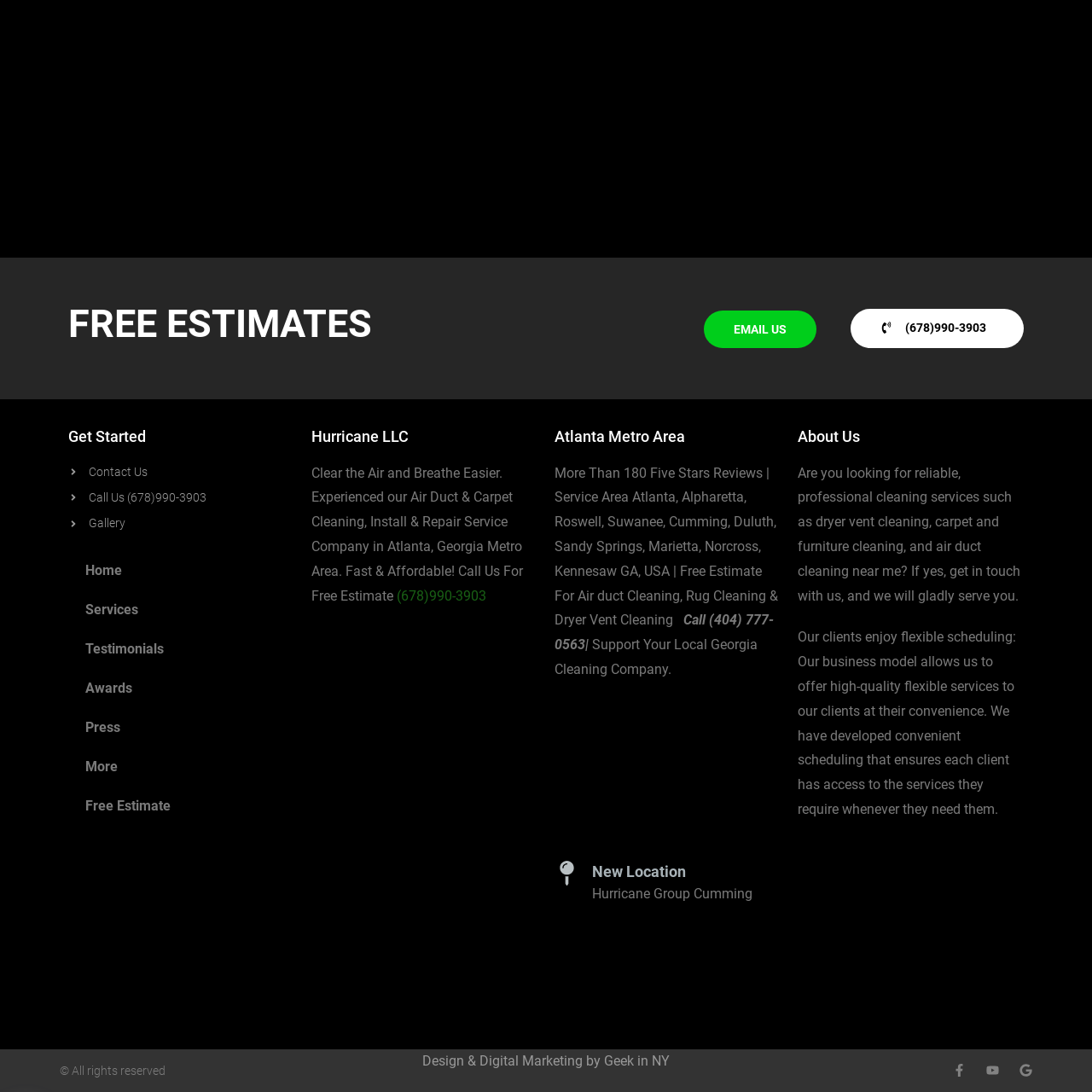Refer to the image enclosed in the red bounding box, then answer the following question in a single word or phrase: What is the name of the cleaning service provider?

Hurricane LLC